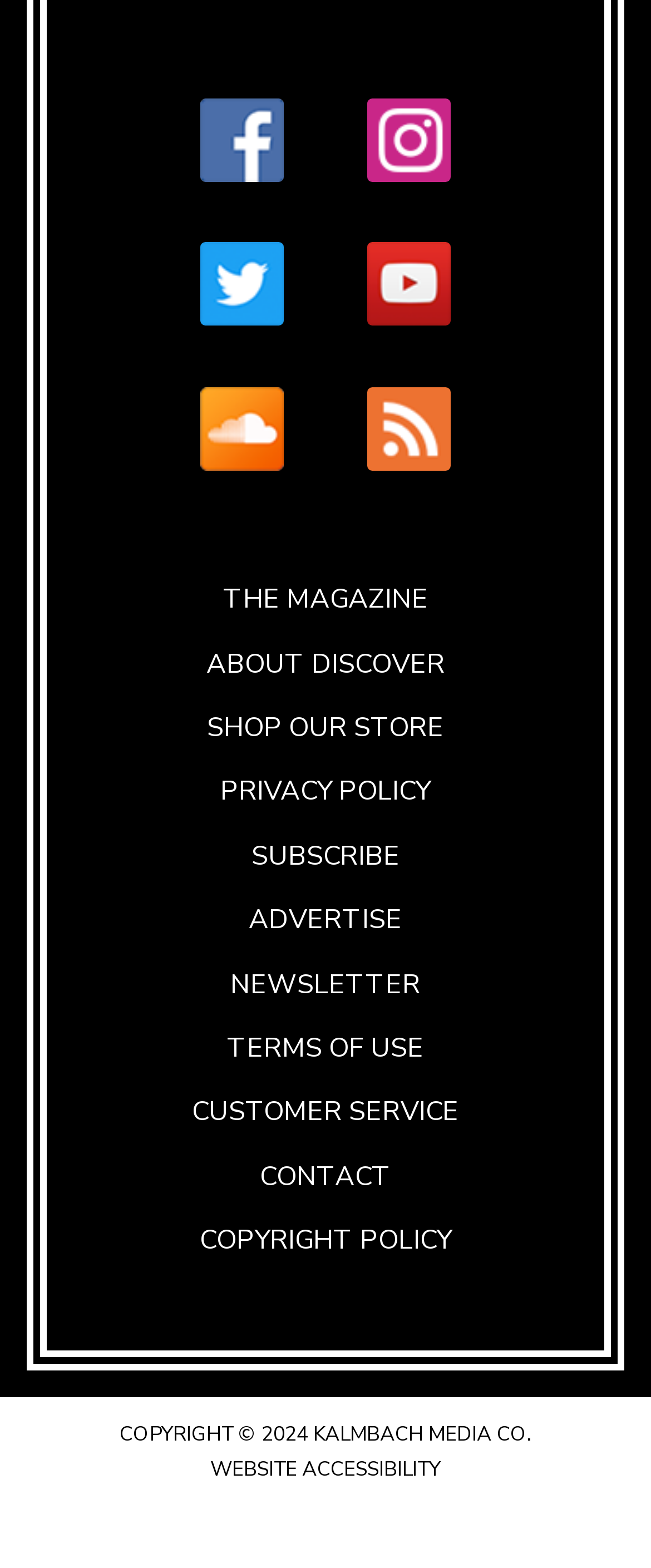Highlight the bounding box coordinates of the region I should click on to meet the following instruction: "View terms of use".

[0.349, 0.659, 0.651, 0.679]